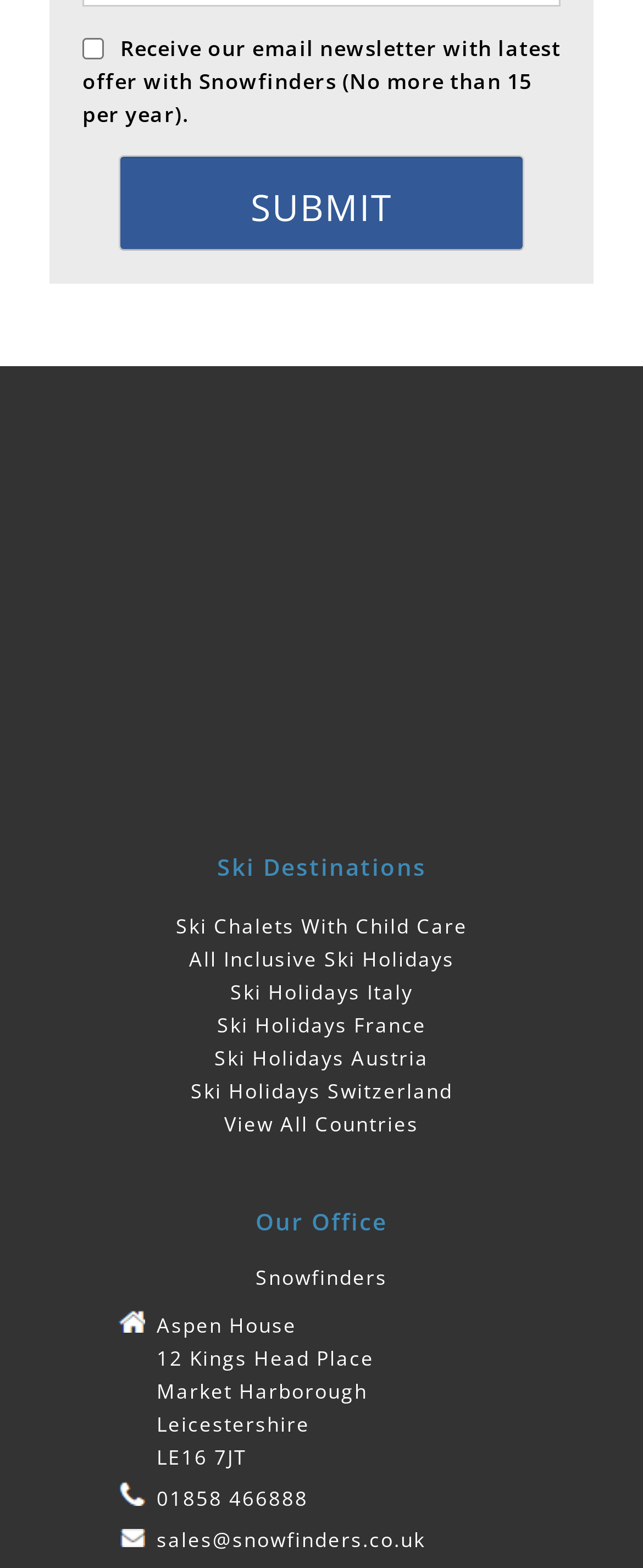Using the details in the image, give a detailed response to the question below:
What is the phone number?

The phone number can be found in the footer section of the webpage, where it is written as a link element with the text '01858 466888'.